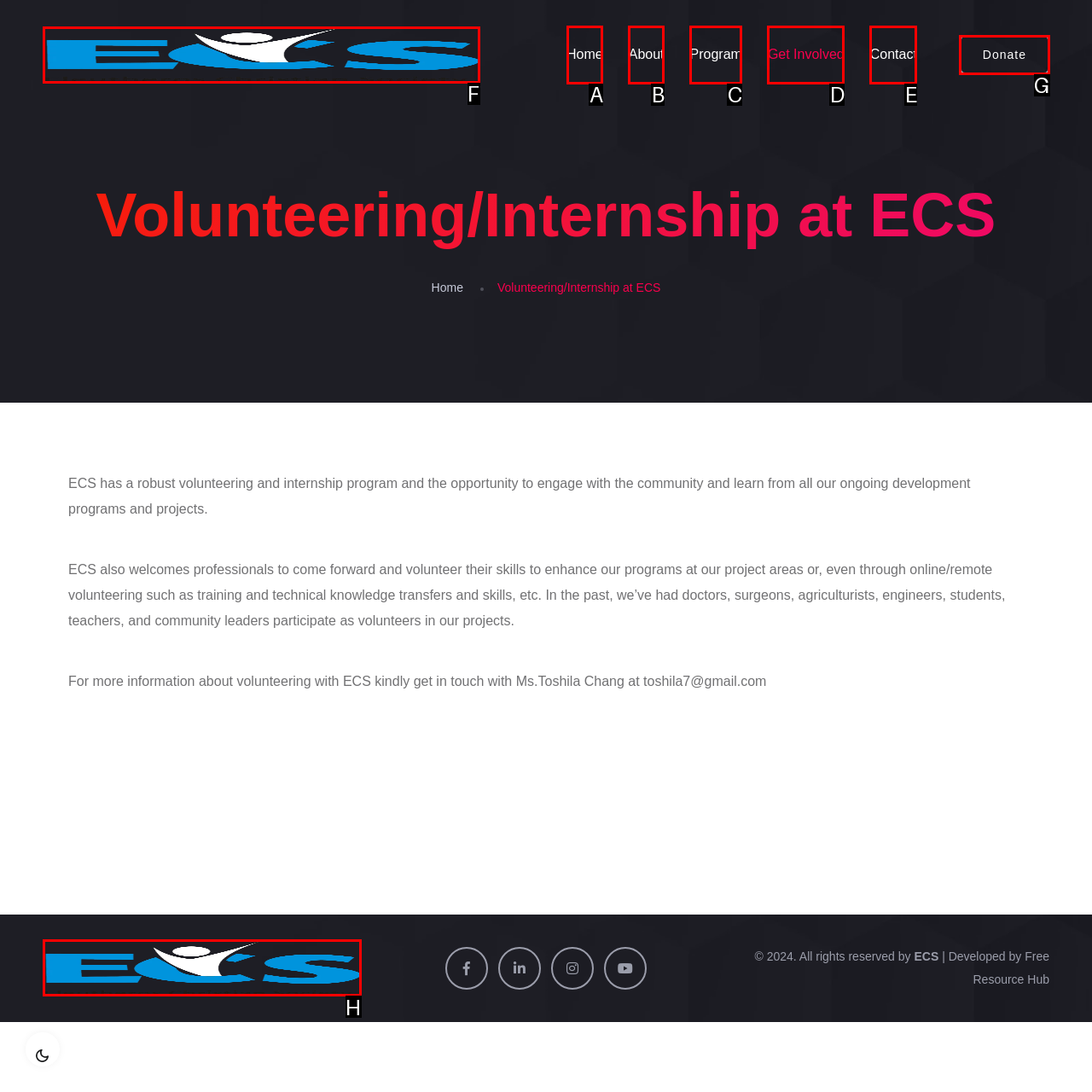Determine the UI element that matches the description: Donate
Answer with the letter from the given choices.

G